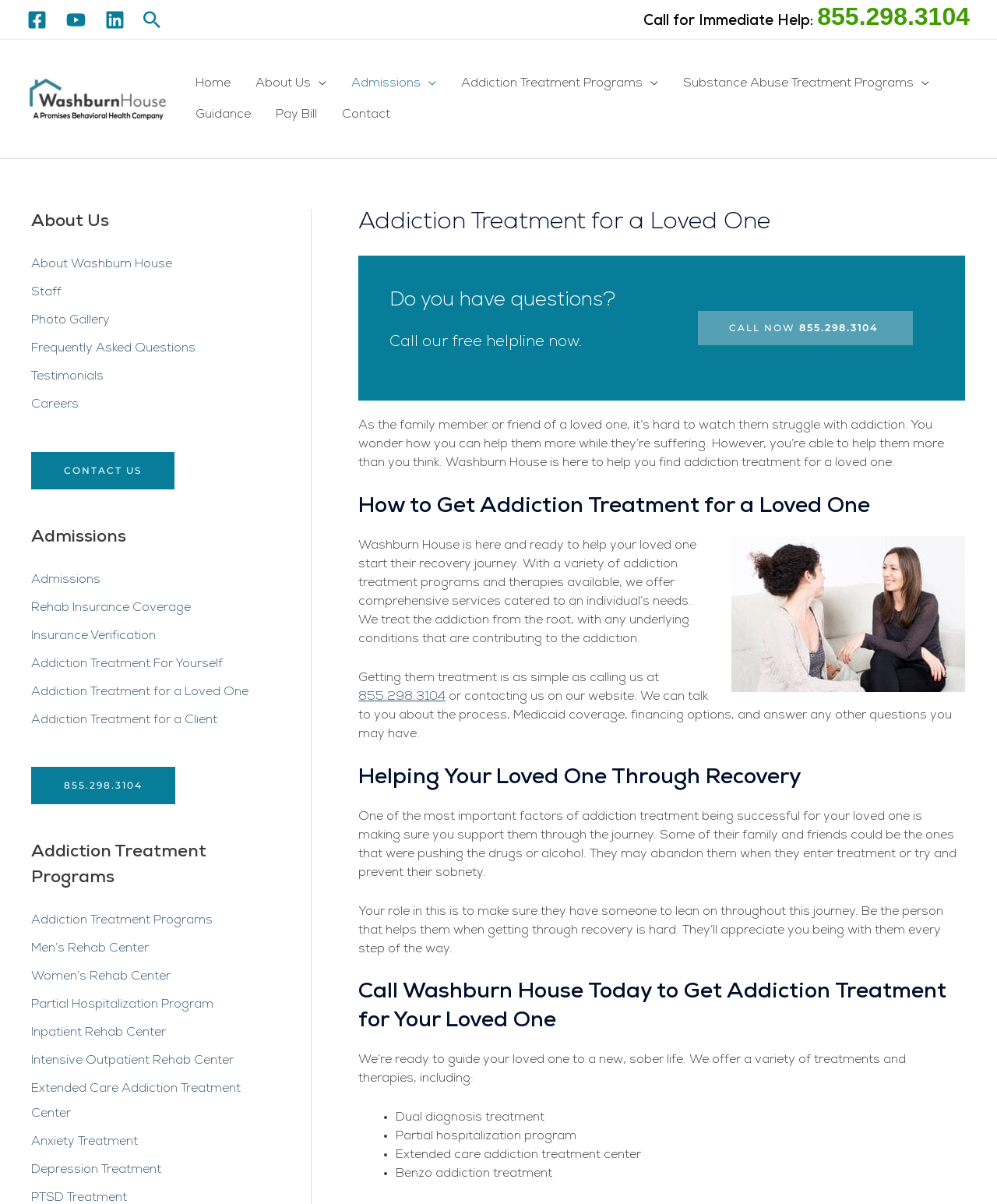Extract the primary header of the webpage and generate its text.

Addiction Treatment for a Loved One